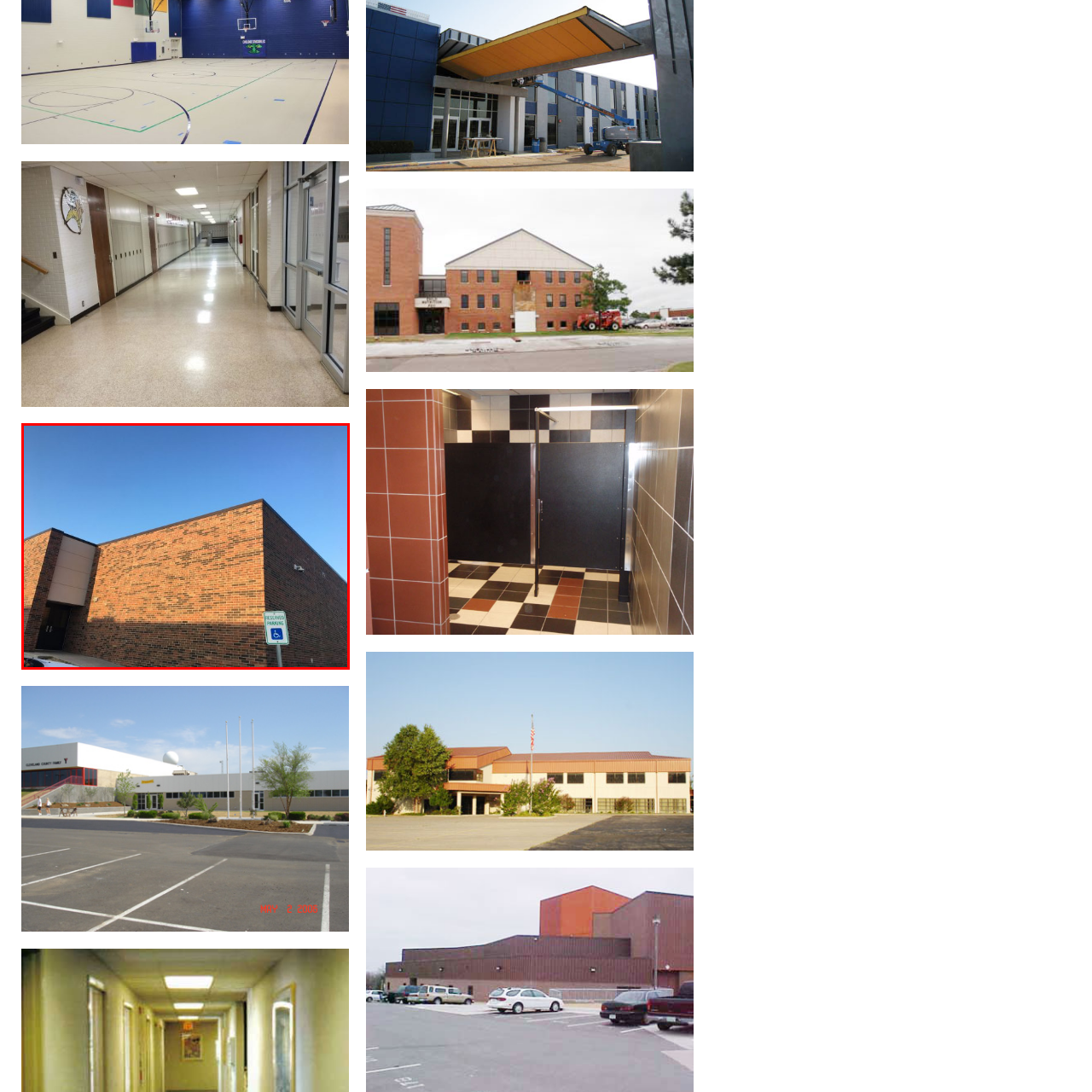What is the tone of the brickwork?  
Concentrate on the image marked with the red box and respond with a detailed answer that is fully based on the content of the image.

The structure features a warm, earthy palette created by the red and brown tones of the brickwork, which is well-maintained and indicative of modern school architecture, indicating that the tone of the brickwork is red and brown.